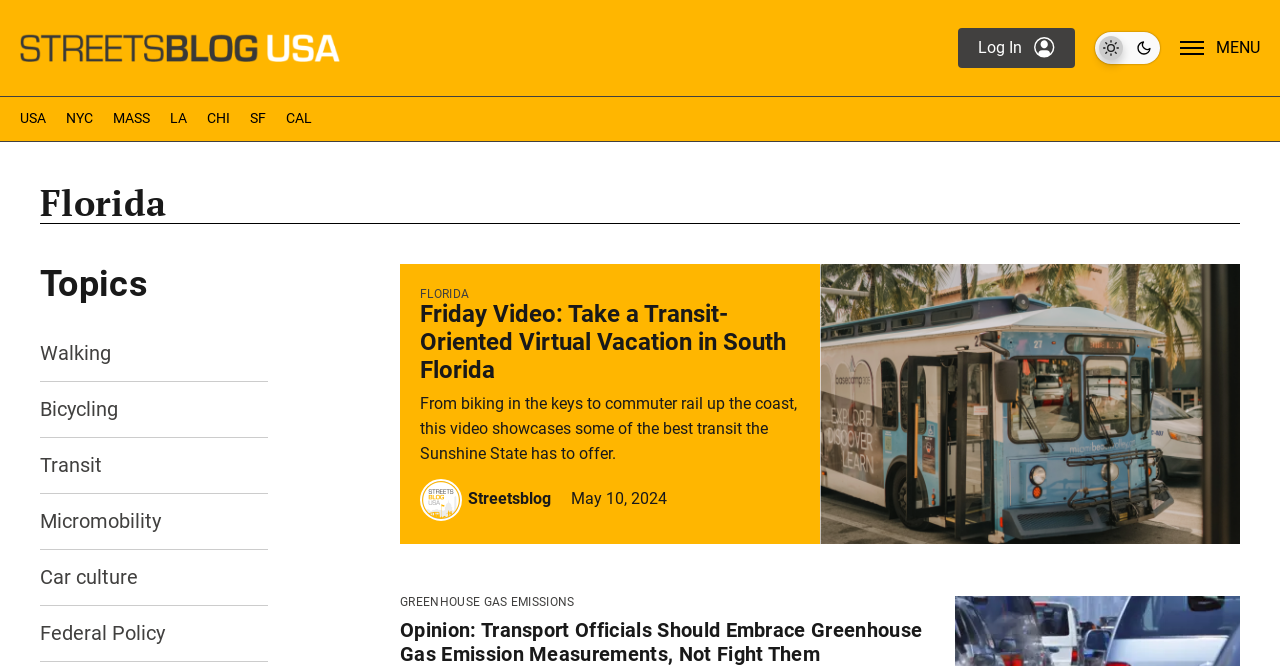Please reply to the following question with a single word or a short phrase:
What is the theme of the second article?

Greenhouse Gas Emissions